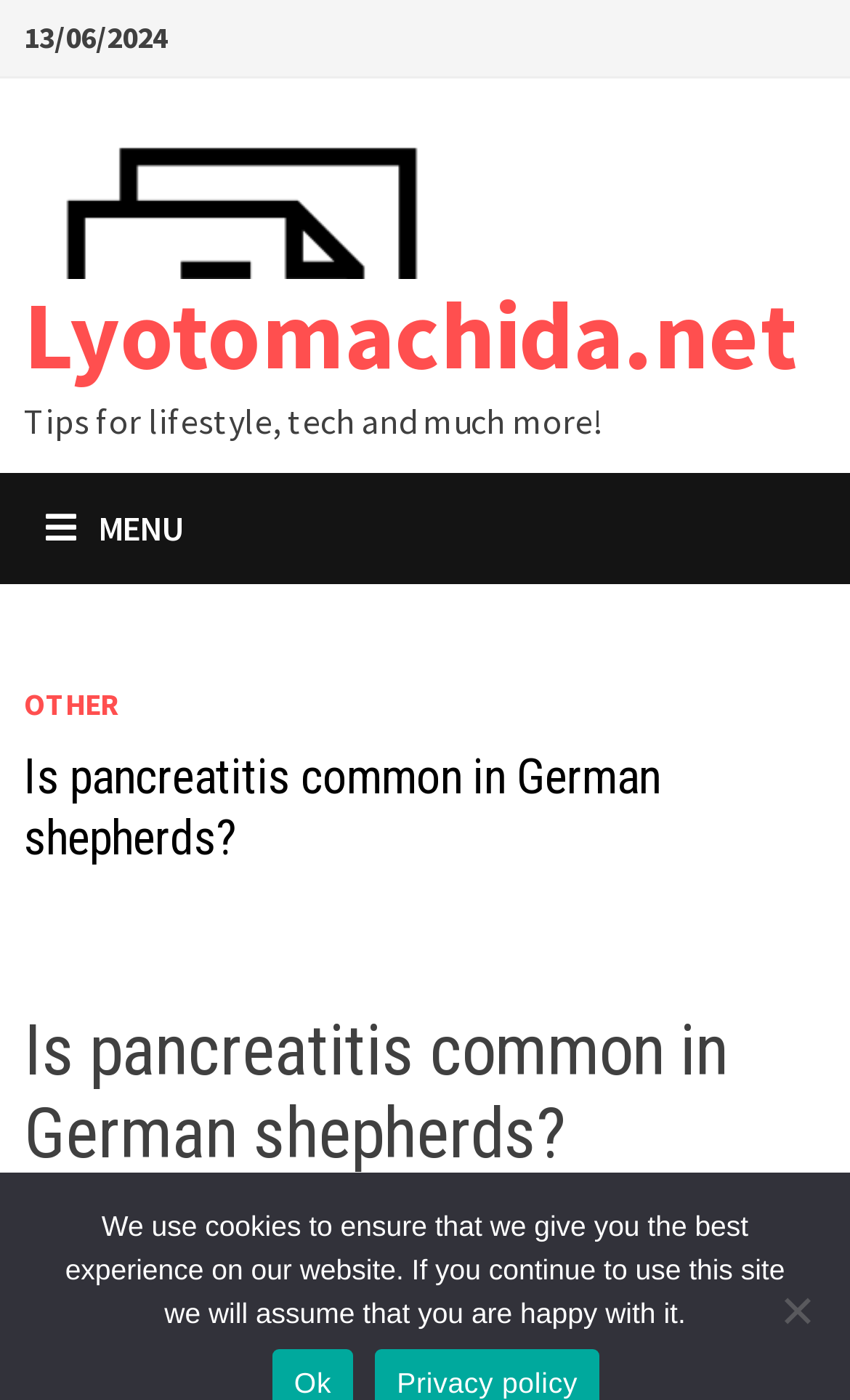What is the purpose of the button with the MENU icon?
Give a one-word or short phrase answer based on the image.

To expand the menu